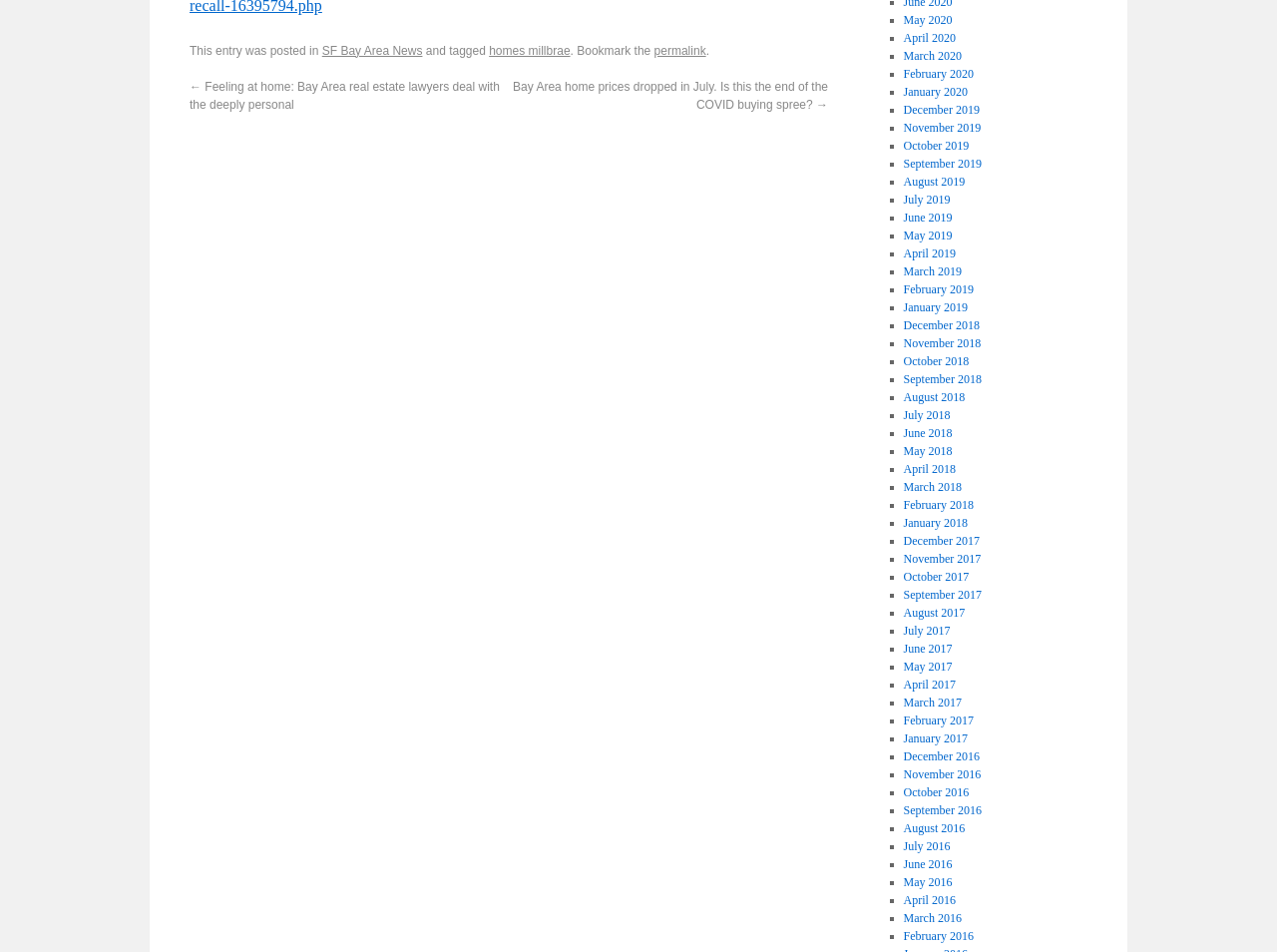How many months are listed in the archive?
Observe the image and answer the question with a one-word or short phrase response.

24